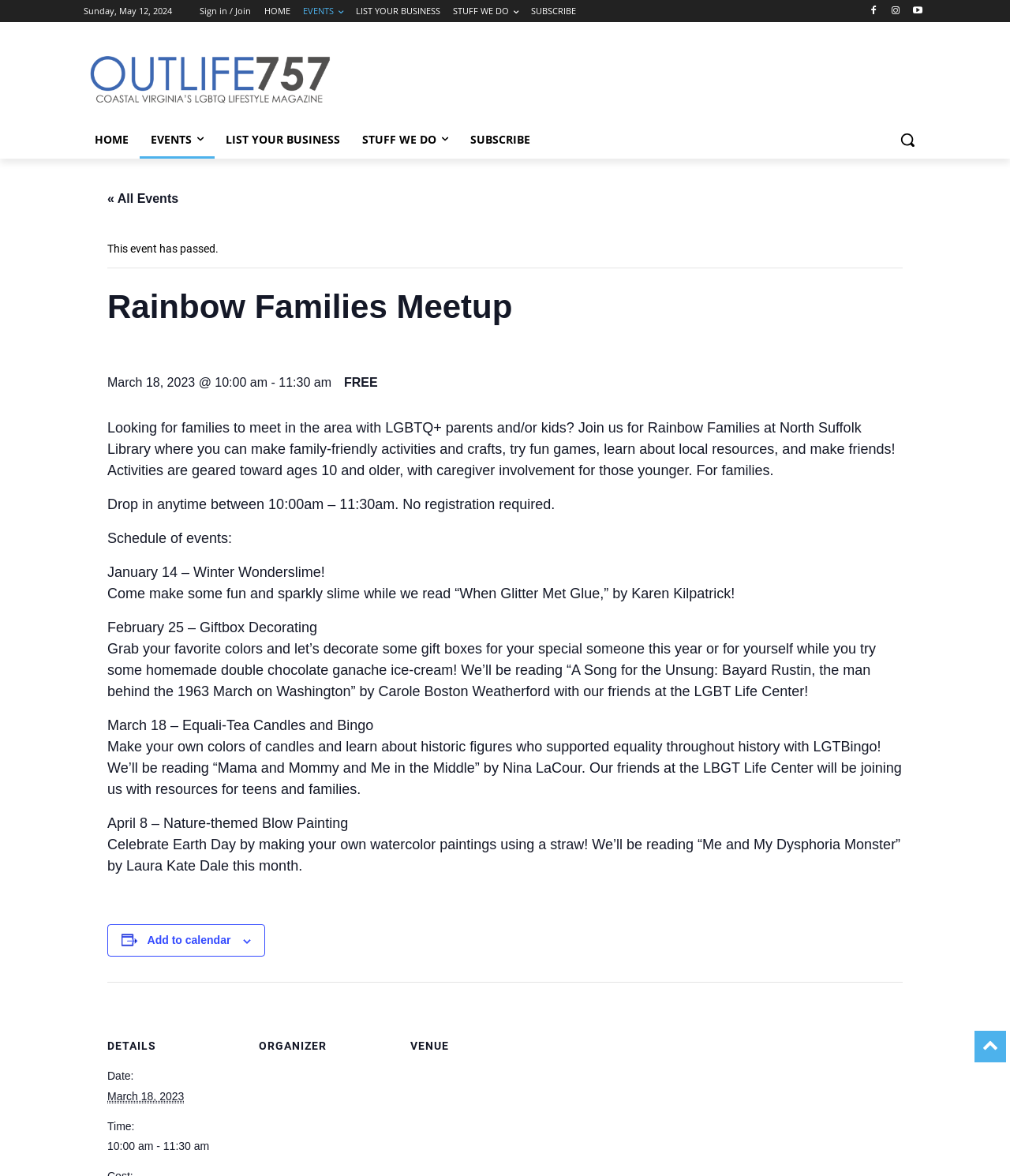Provide an in-depth caption for the contents of the webpage.

This webpage is about a meetup event called "Rainbow Families Meetup" at the North Suffolk Library. The event is geared towards LGBTQ+ parents and/or kids, and offers family-friendly activities and crafts. 

At the top of the page, there are several links to navigate to different sections of the website, including "HOME", "EVENTS", "LIST YOUR BUSINESS", "STUFF WE DO", and "SUBSCRIBE". There are also social media links and a search button on the top right corner.

Below the navigation links, there is a heading that displays the event title "Rainbow Families Meetup" and the date "March 18, 2023 @ 10:00 am - 11:30 am". 

The main content of the page describes the event, stating that it is free and open to families with LGBTQ+ parents and/or kids. The event offers activities and crafts, and caregivers are encouraged to participate with their children. There is also a schedule of events listed, including Winter Wonderslime, Giftbox Decorating, Equali-Tea Candles and Bingo, and Nature-themed Blow Painting.

On the right side of the page, there is a section with details about the event, including the date, time, and organizer information. There is also a button to add the event to a calendar.

Throughout the page, there are several images, including a logo for Outlife757.com, a search icon, and a few decorative images.